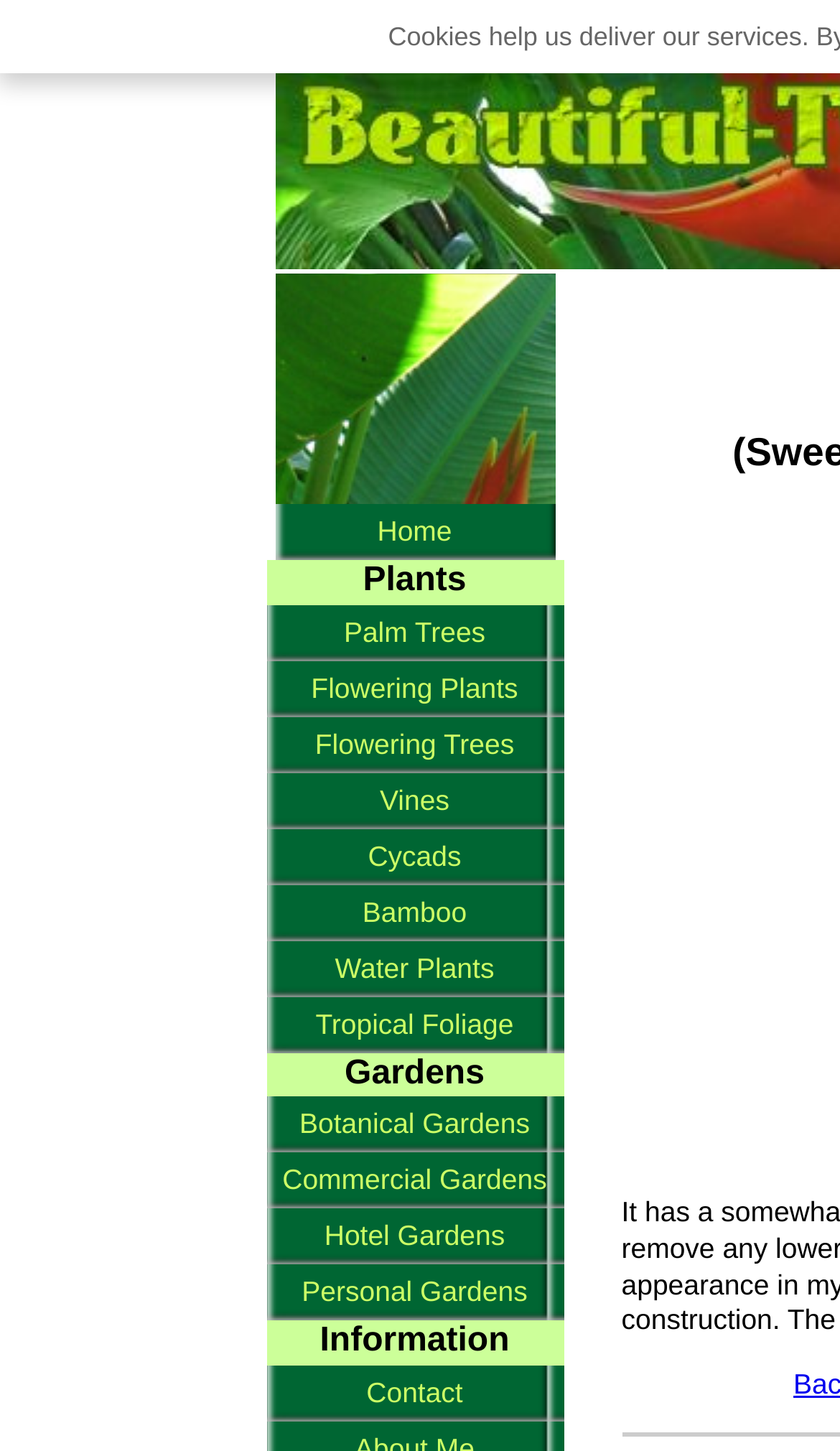Give an in-depth explanation of the webpage layout and content.

This webpage is about Dendrocalamus brandisii, also known as Sweet Dragon Bamboo or Teddy Bear Bamboo. At the top, there is an advertisement iframe. Below the advertisement, there are several links to different categories, including "Home", "Plants", "Gardens", and "Information". The "Plants" category has multiple sub-links, such as "Palm Trees", "Flowering Plants", "Flowering Trees", "Vines", "Cycads", "Bamboo", "Water Plants", and "Tropical Foliage". The "Gardens" category also has sub-links, including "Botanical Gardens", "Commercial Gardens", "Hotel Gardens", and "Personal Gardens". Finally, the "Information" category has a single sub-link to "Contact".